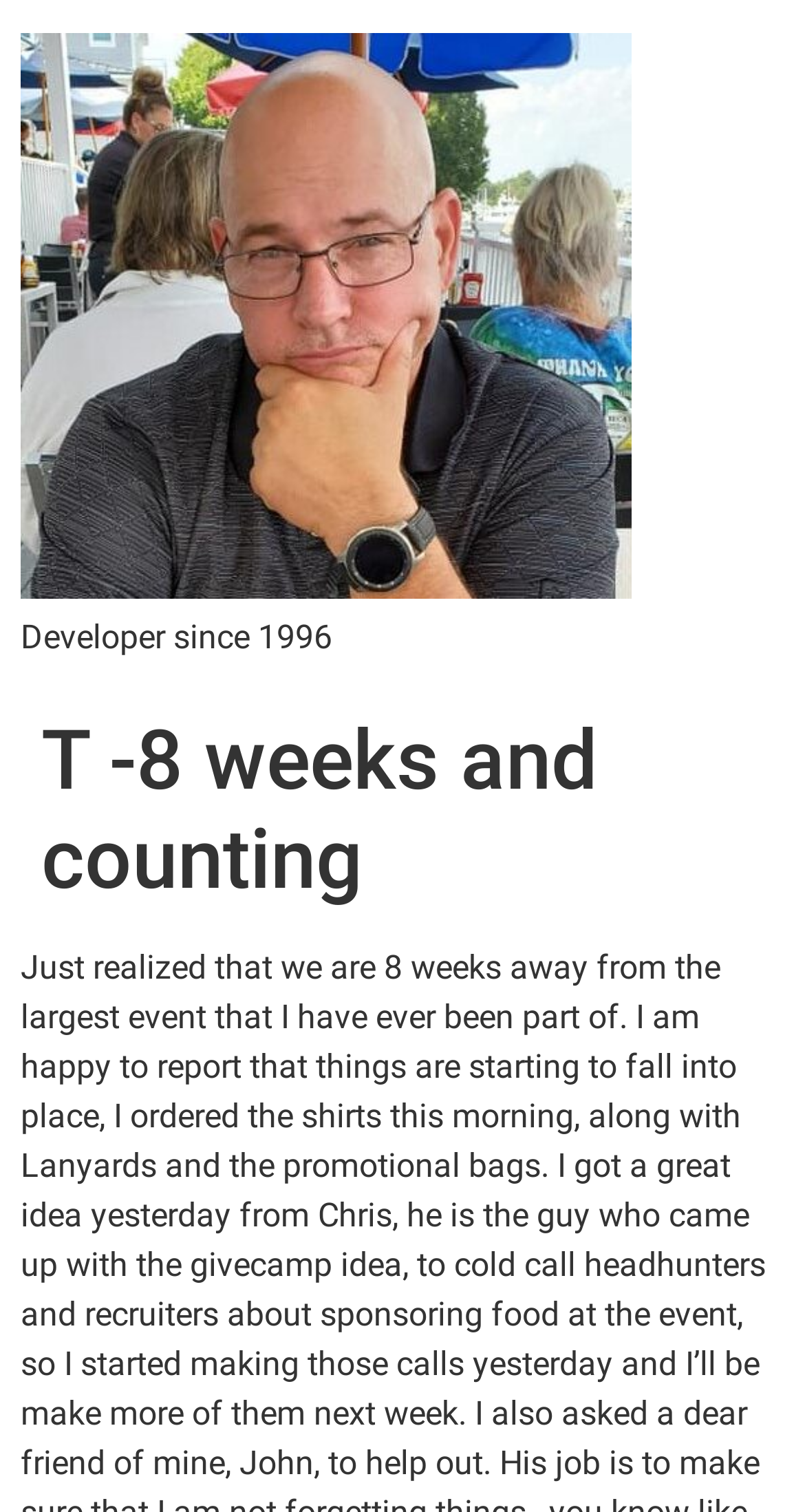Can you identify and provide the main heading of the webpage?

T -8 weeks and counting